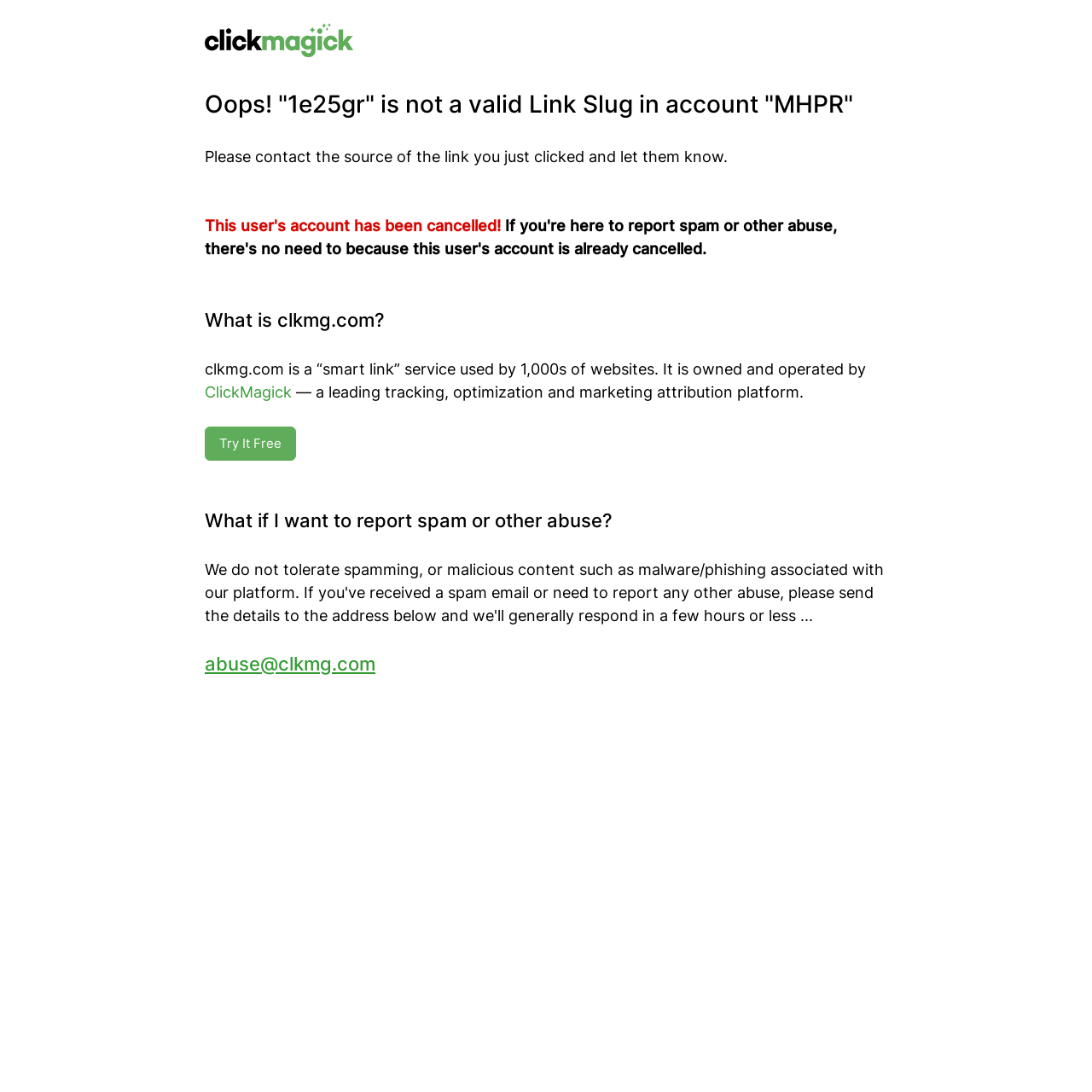What can I do if I'm interested in clkmg.com?
Give a single word or phrase answer based on the content of the image.

Try It Free